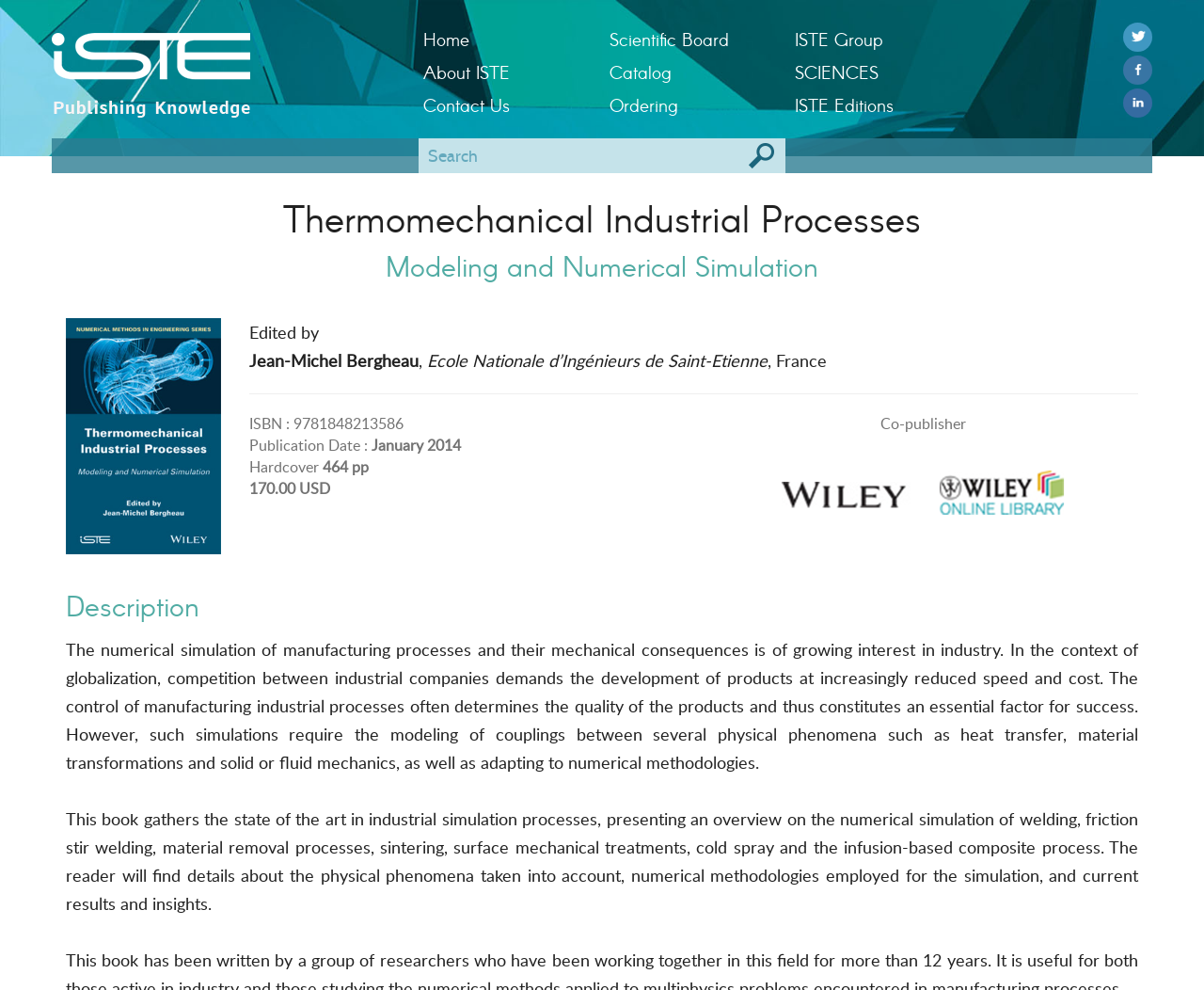Can you specify the bounding box coordinates for the region that should be clicked to fulfill this instruction: "Click the 'Home' link".

[0.352, 0.023, 0.482, 0.056]